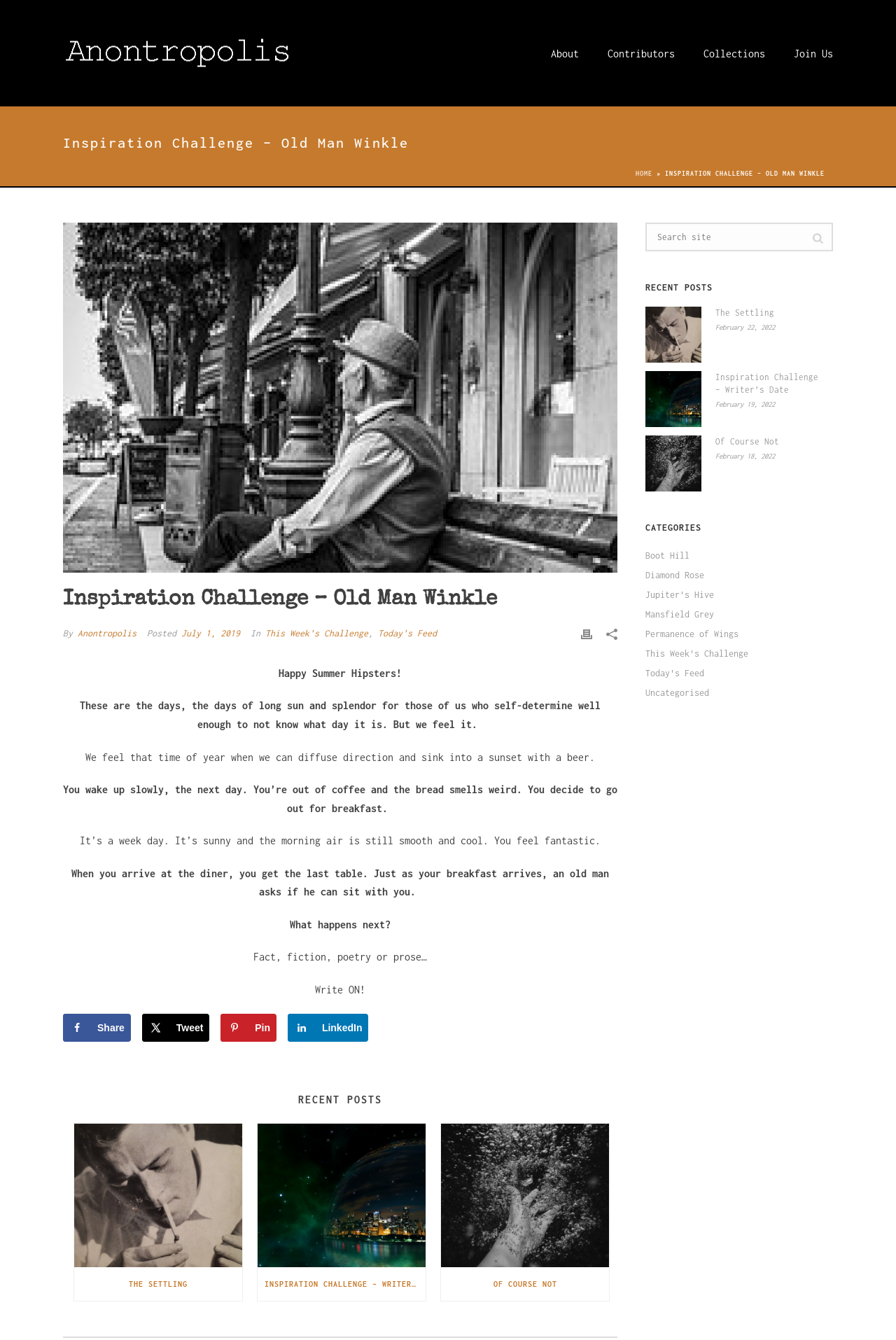Summarize the webpage with intricate details.

This webpage is about an inspiration challenge called "Old Man Winkle" on a writing community platform. At the top, there are five links: "About", "Contributors", "Collections", and "Join Us", aligned horizontally. Below these links, there is a heading "Inspiration Challenge – Old Man Winkle" and a link "HOME" with an arrow symbol next to it.

On the left side, there is an article section that takes up most of the page. It starts with a heading "Inspiration Challenge – Old Man Winkle" and an image. Below the image, there is a paragraph of text that describes the inspiration challenge, followed by several paragraphs of text that tell a story. The story is about a person who wakes up slowly, goes out for breakfast, and meets an old man at a diner.

On the right side, there are several sections. At the top, there is a section with a heading "RECENT POSTS" and three links to recent posts, each with an image and a title. Below this section, there is a search box with a button and an image. Next to the search box, there is a section with a heading "CATEGORIES" and four links to categories.

At the bottom of the page, there are social media sharing links, including "Share on Facebook", "Share on X", "Tweet", and "Save to Pinterest".